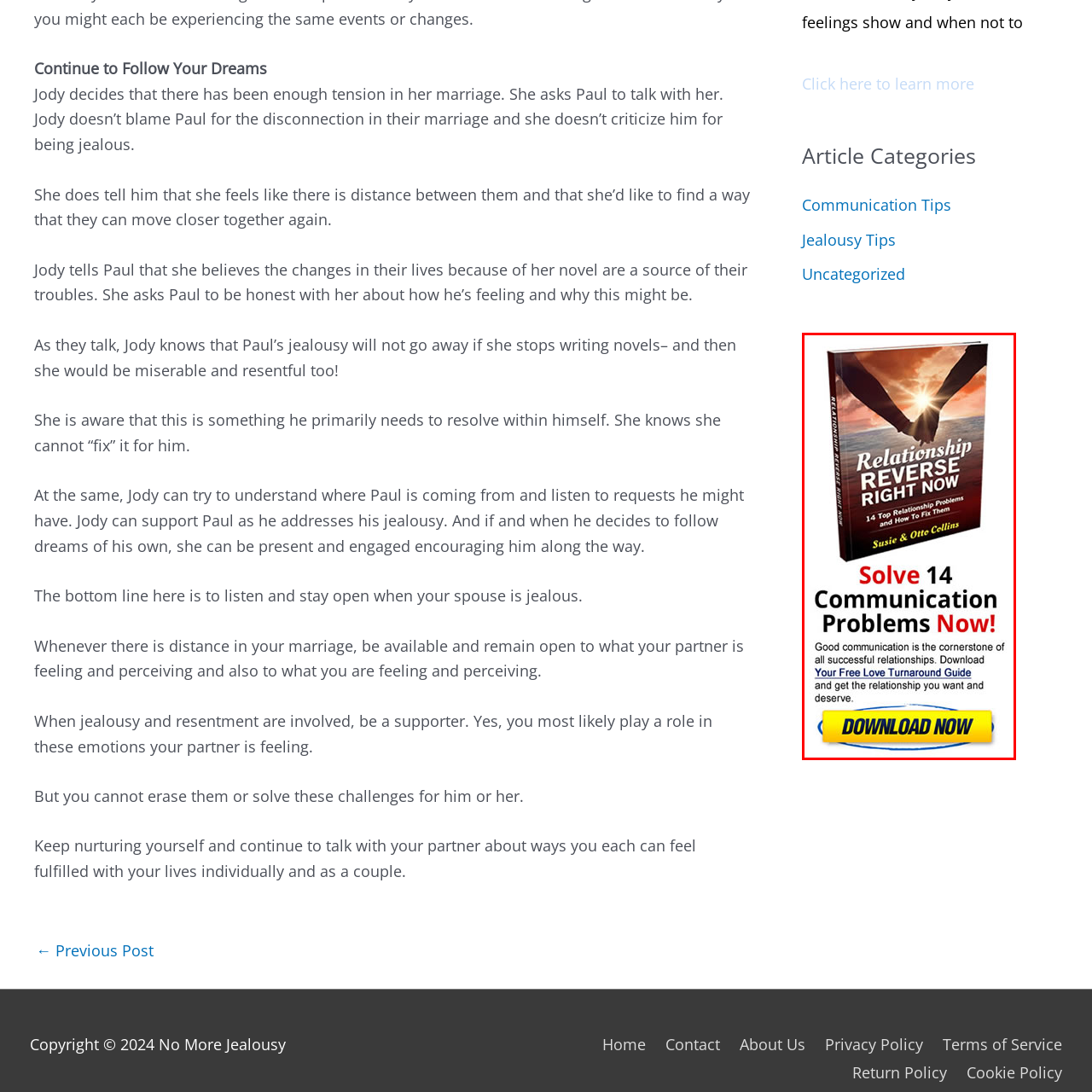Study the area of the image outlined in red and respond to the following question with as much detail as possible: What is the symbol on the book cover?

The symbol on the book cover is a pair of hands joining together, which represents connection and unity in relationships. This is inferred by analyzing the image description, which mentions the book cover features a pair of hands joining together.